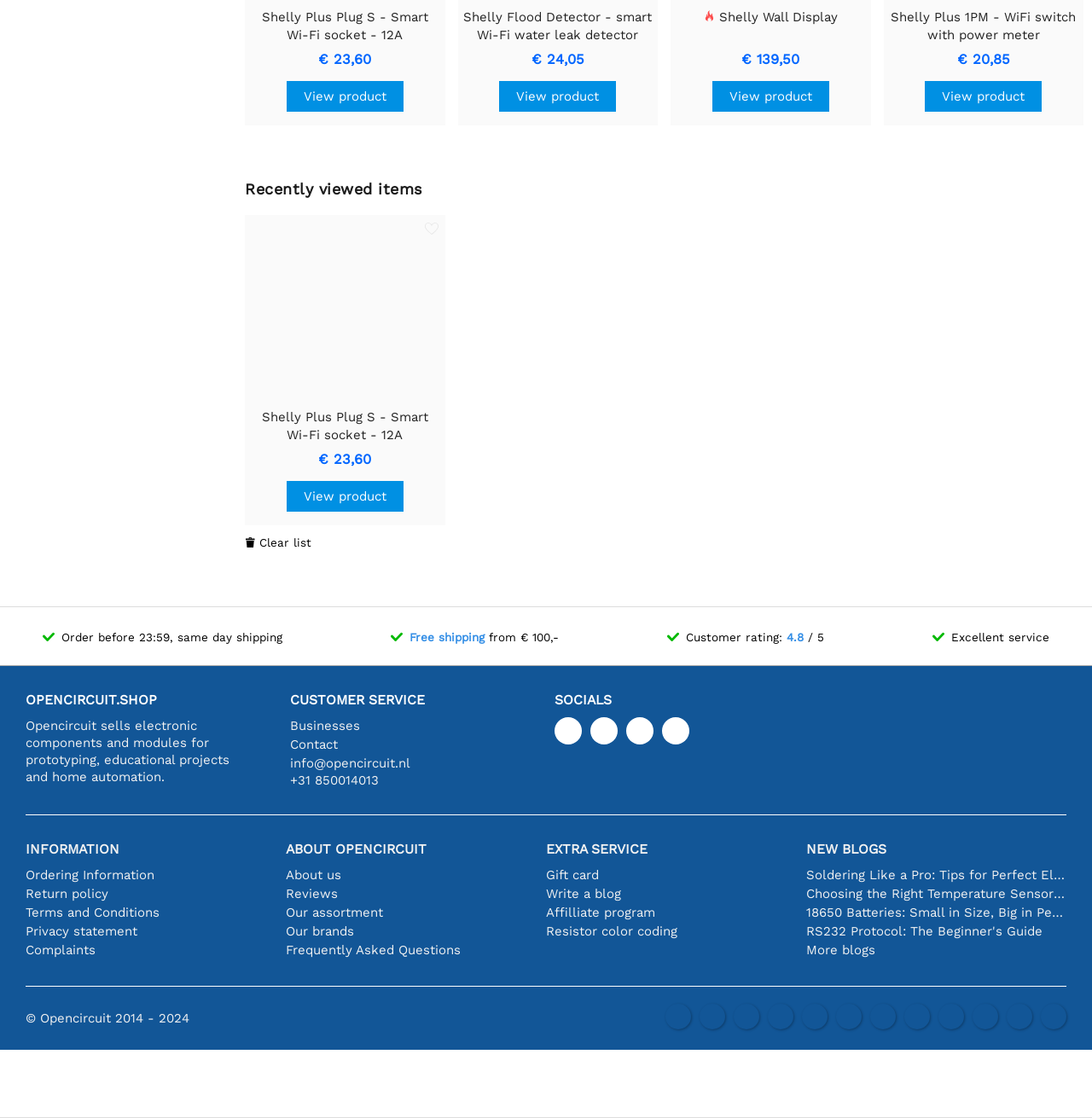What is the name of the product displayed?
Give a one-word or short phrase answer based on the image.

Shelly Wall Display